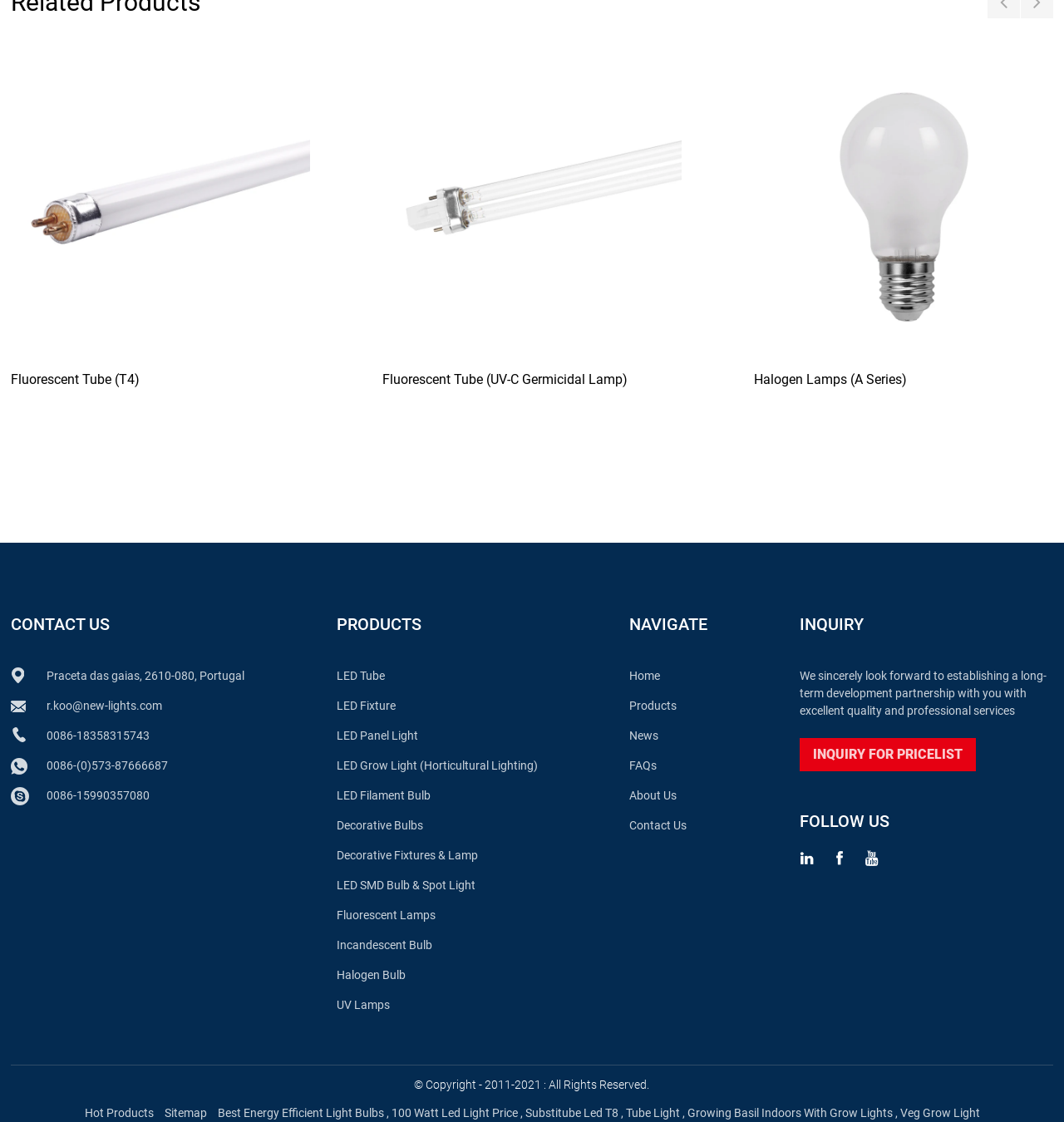Locate the bounding box coordinates of the area that needs to be clicked to fulfill the following instruction: "Contact us through email". The coordinates should be in the format of four float numbers between 0 and 1, namely [left, top, right, bottom].

[0.044, 0.623, 0.152, 0.635]